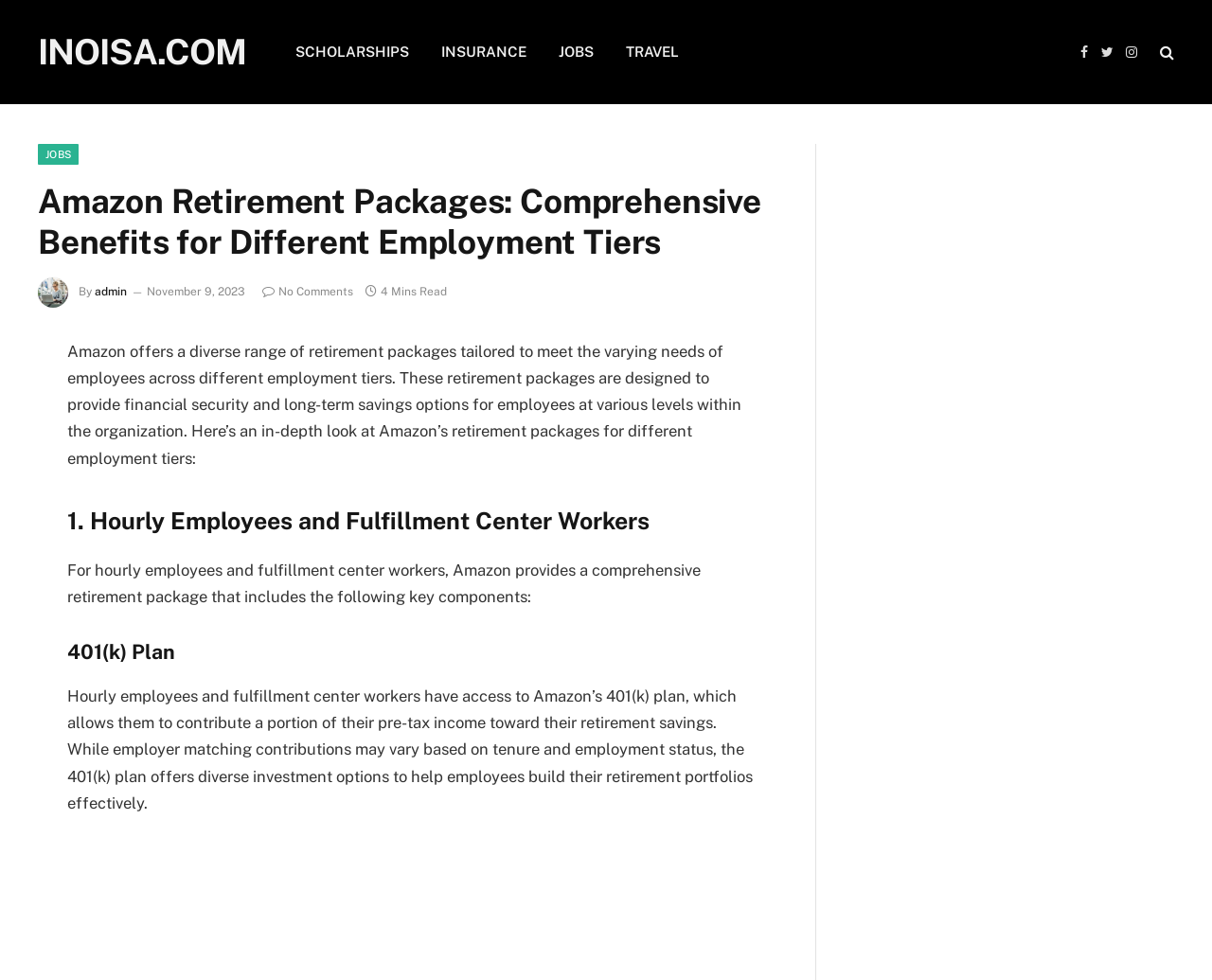Utilize the information from the image to answer the question in detail:
What type of employees are mentioned in the article?

I determined the answer by reading the subheading of the article, which states '1. Hourly Employees and Fulfillment Center Workers'. This suggests that the article is discussing the retirement packages for hourly employees and fulfillment center workers at Amazon.